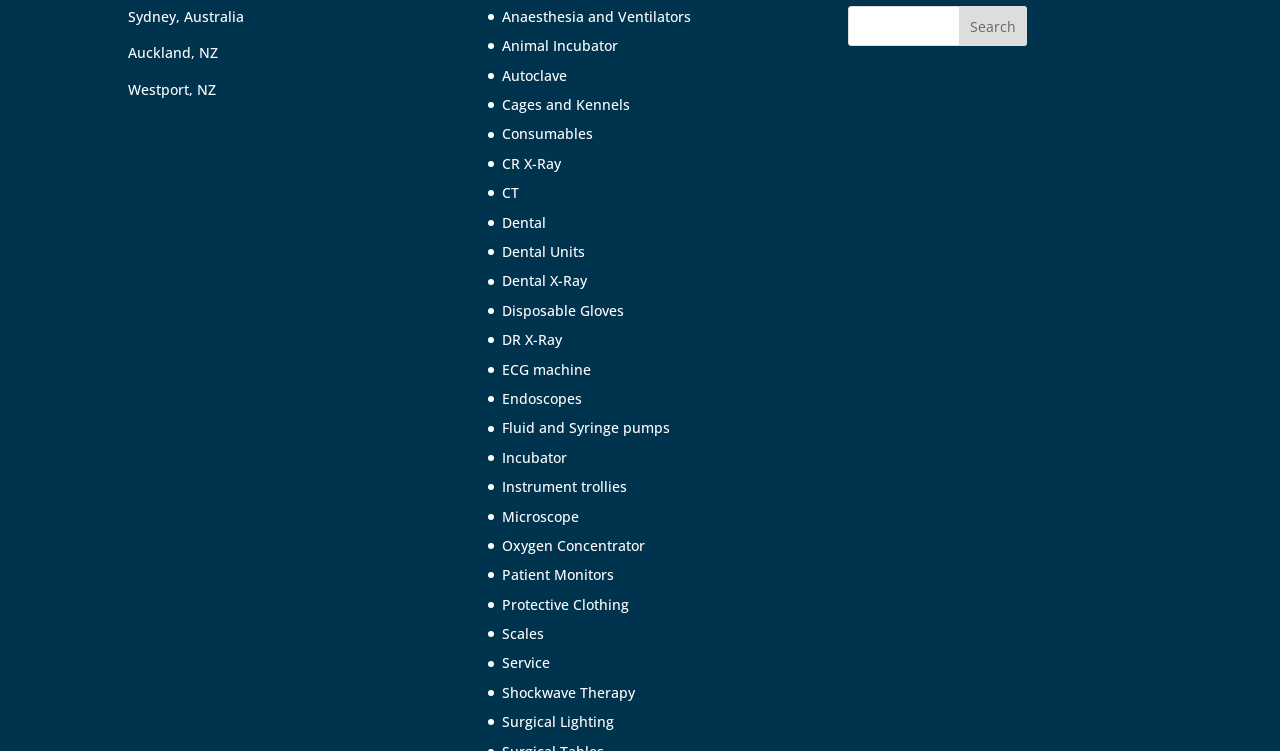Refer to the image and provide a thorough answer to this question:
What cities are listed on the webpage?

By examining the links on the webpage, I found that there are three city names mentioned: Sydney, Auckland, and Westport. These cities are likely to be related to the content of the webpage.